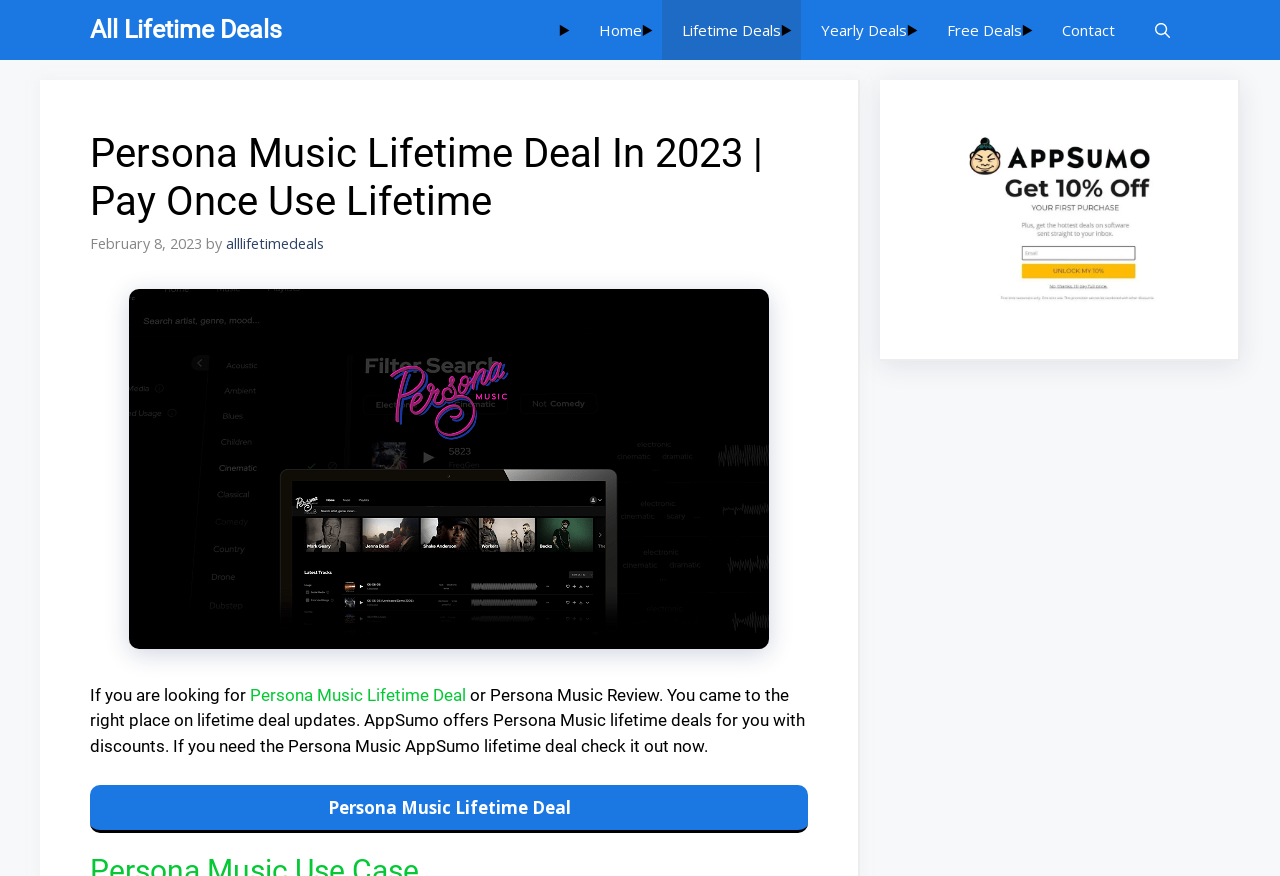What is the date of the post?
Look at the image and respond to the question as thoroughly as possible.

The webpage has a time element with the text 'February 8, 2023', which indicates the date of the post.